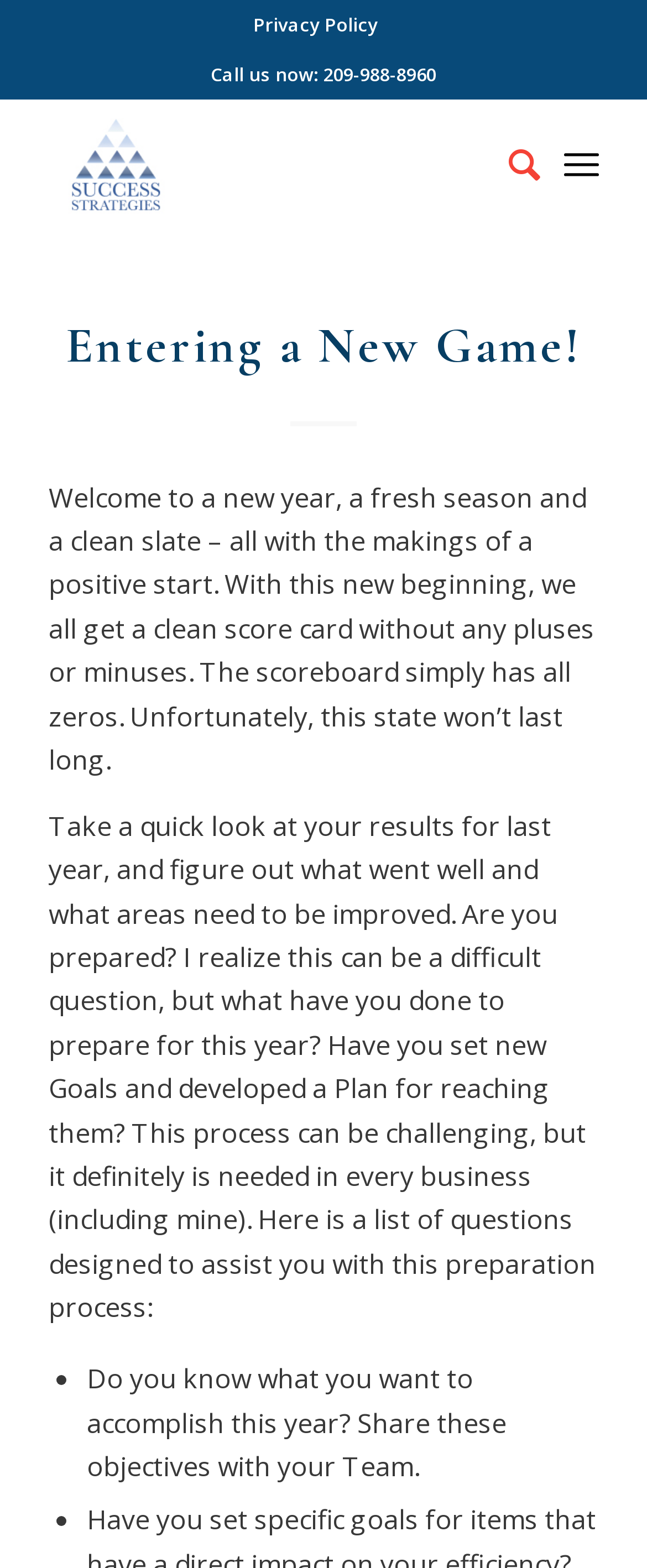What is the first step in preparing for the new year?
Based on the image content, provide your answer in one word or a short phrase.

Take a quick look at last year's results